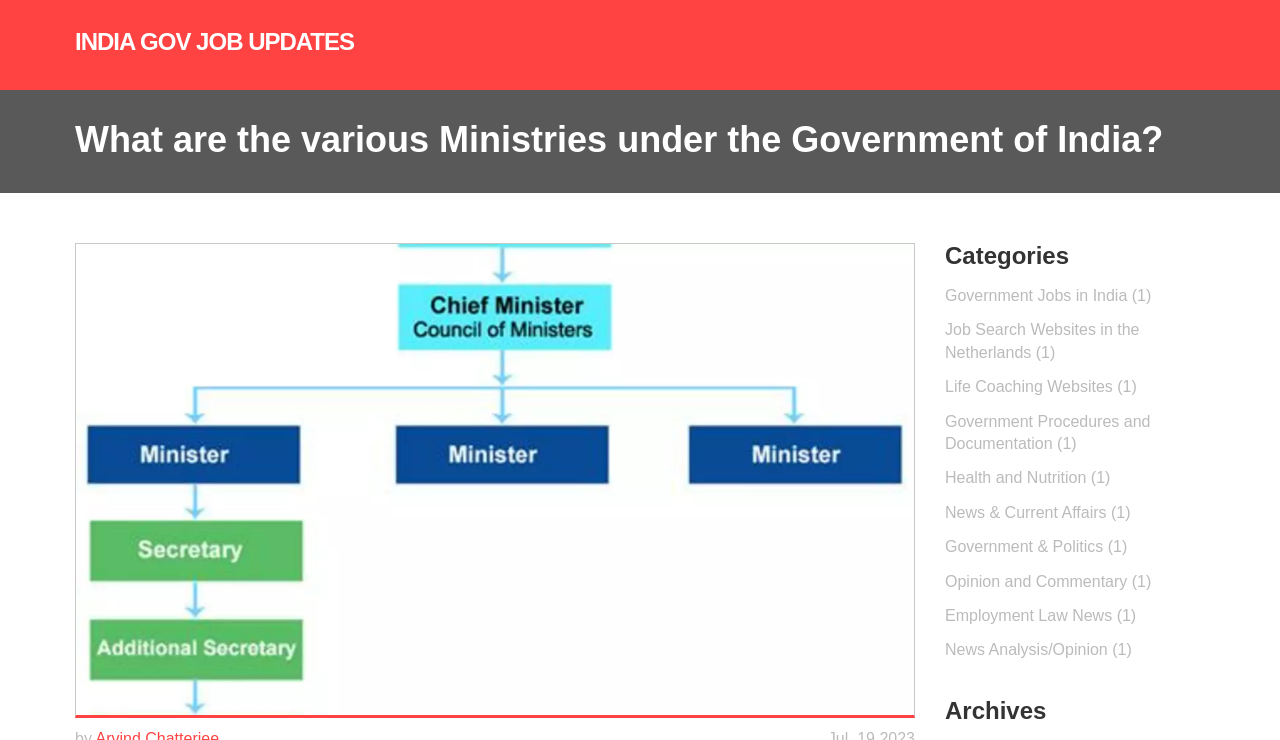By analyzing the image, answer the following question with a detailed response: What is the main topic of this webpage?

Based on the heading 'What are the various Ministries under the Government of India?' and the presence of links related to government jobs and procedures, I infer that the main topic of this webpage is about the Indian government ministries.